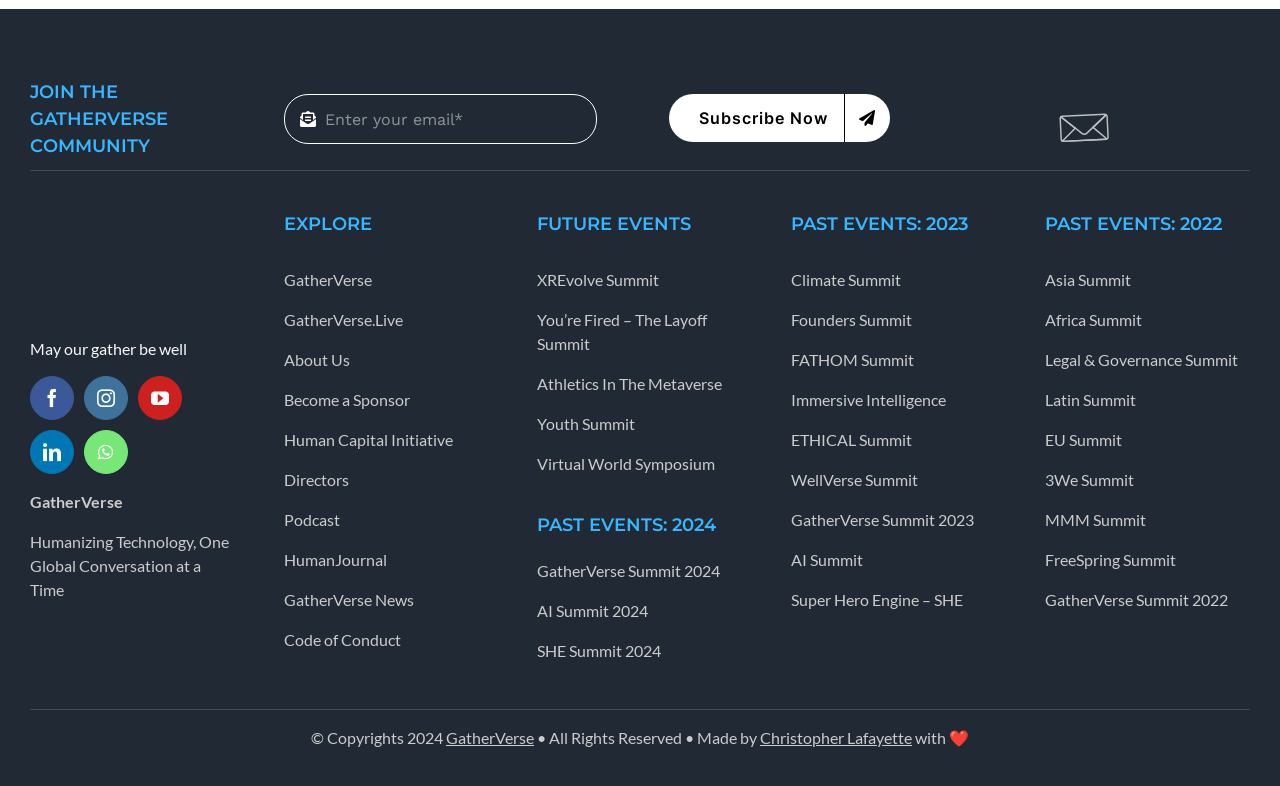Identify the bounding box coordinates of the area that should be clicked in order to complete the given instruction: "Subscribe to the newsletter". The bounding box coordinates should be four float numbers between 0 and 1, i.e., [left, top, right, bottom].

[0.523, 0.12, 0.695, 0.181]